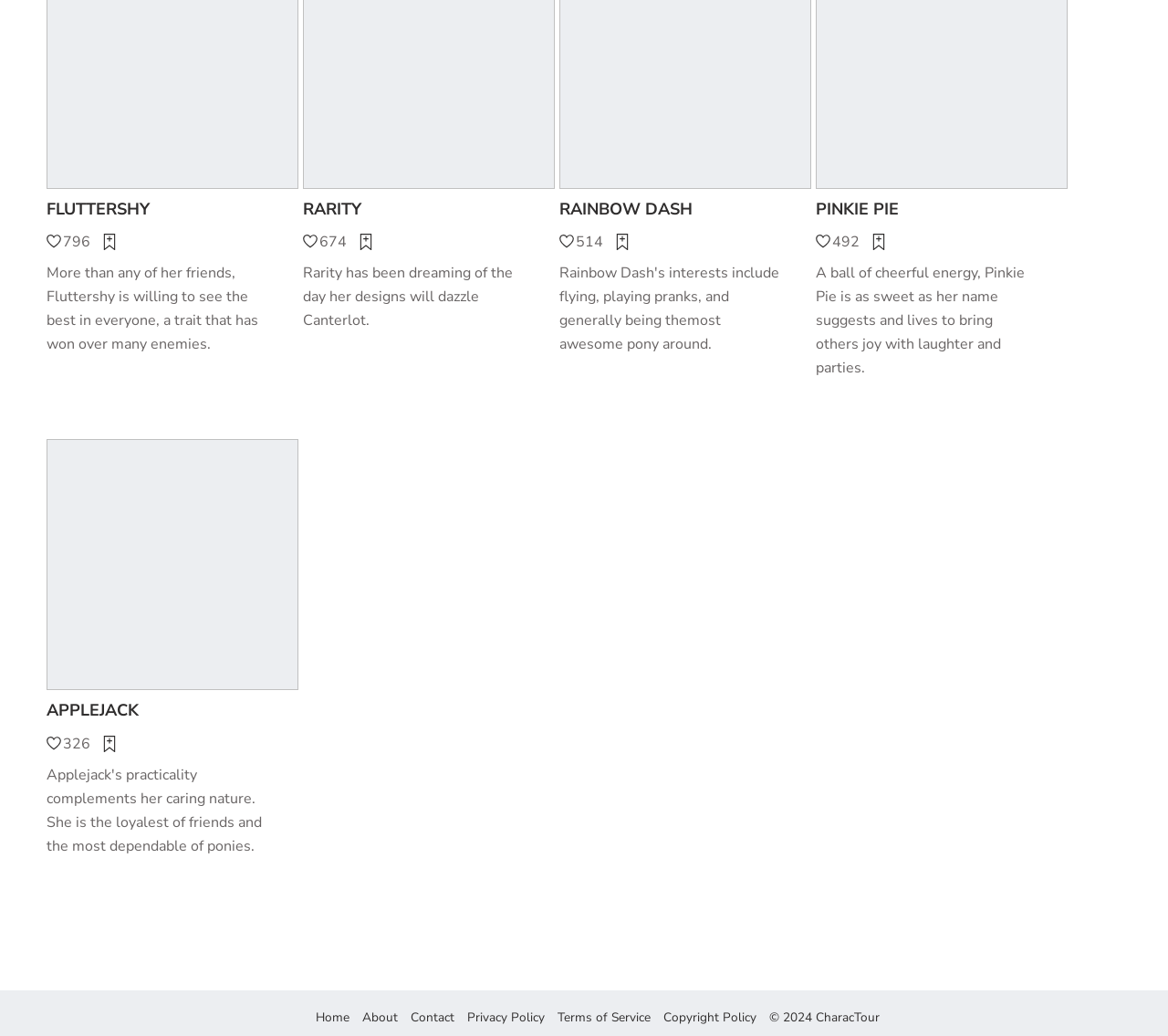Reply to the question with a brief word or phrase: What is the name of the pony with a description about being willing to see the best in everyone?

Fluttershy